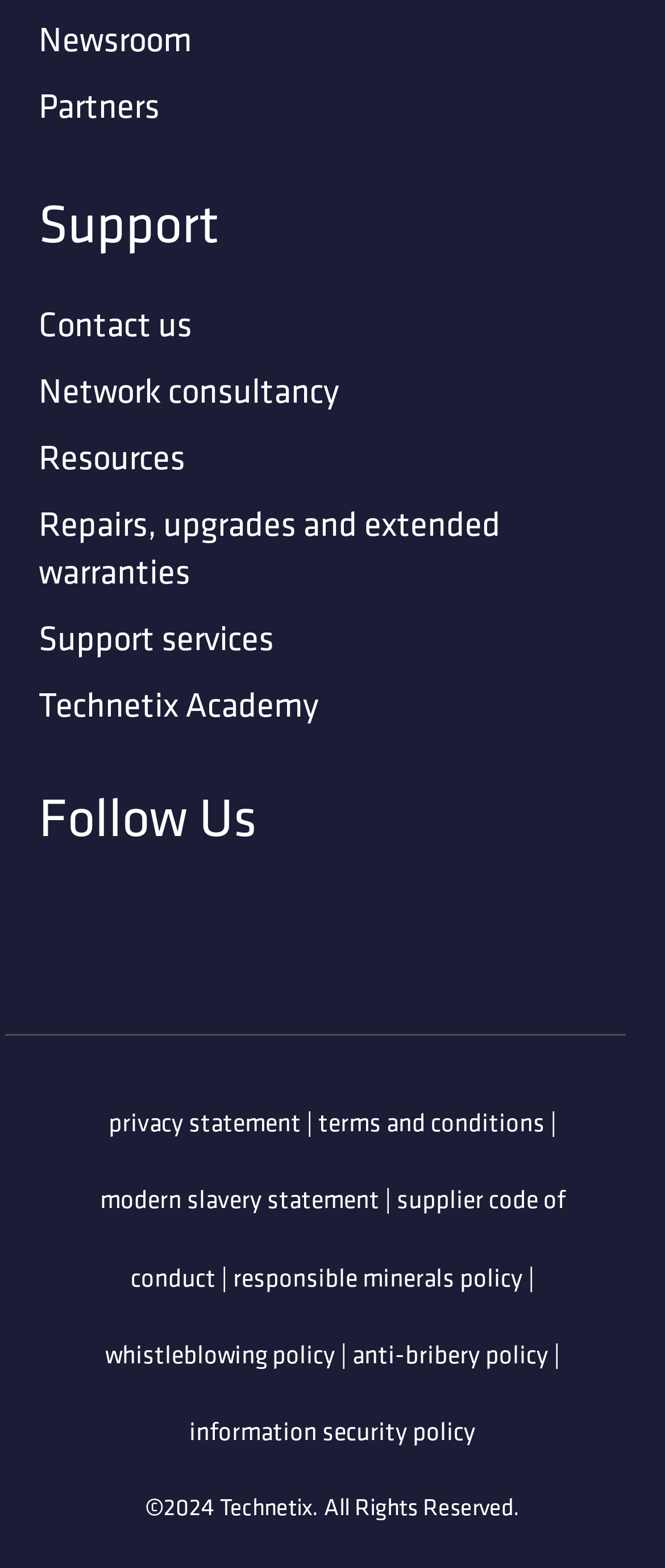Please give a short response to the question using one word or a phrase:
How many columns are in the footer?

1